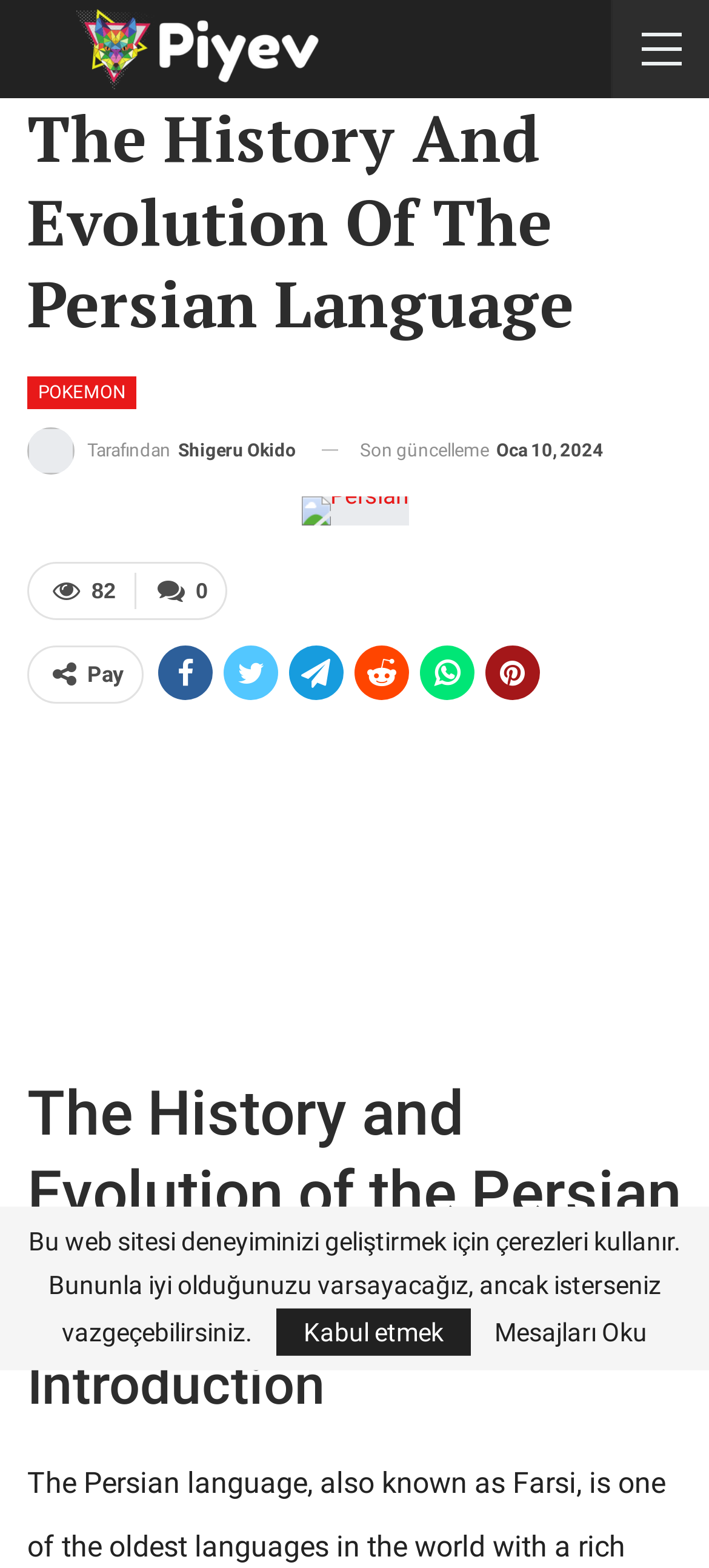What is below the 'The History and Evolution of the Persian Language' heading?
Please answer the question with as much detail as possible using the screenshot.

By analyzing the bounding box coordinates, I found that the 'The History and Evolution of the Persian Language' heading has a y2 value of 0.221, and there is a heading element with a y1 value of 0.861, which is below the first heading. The text of this heading is 'Introduction'.